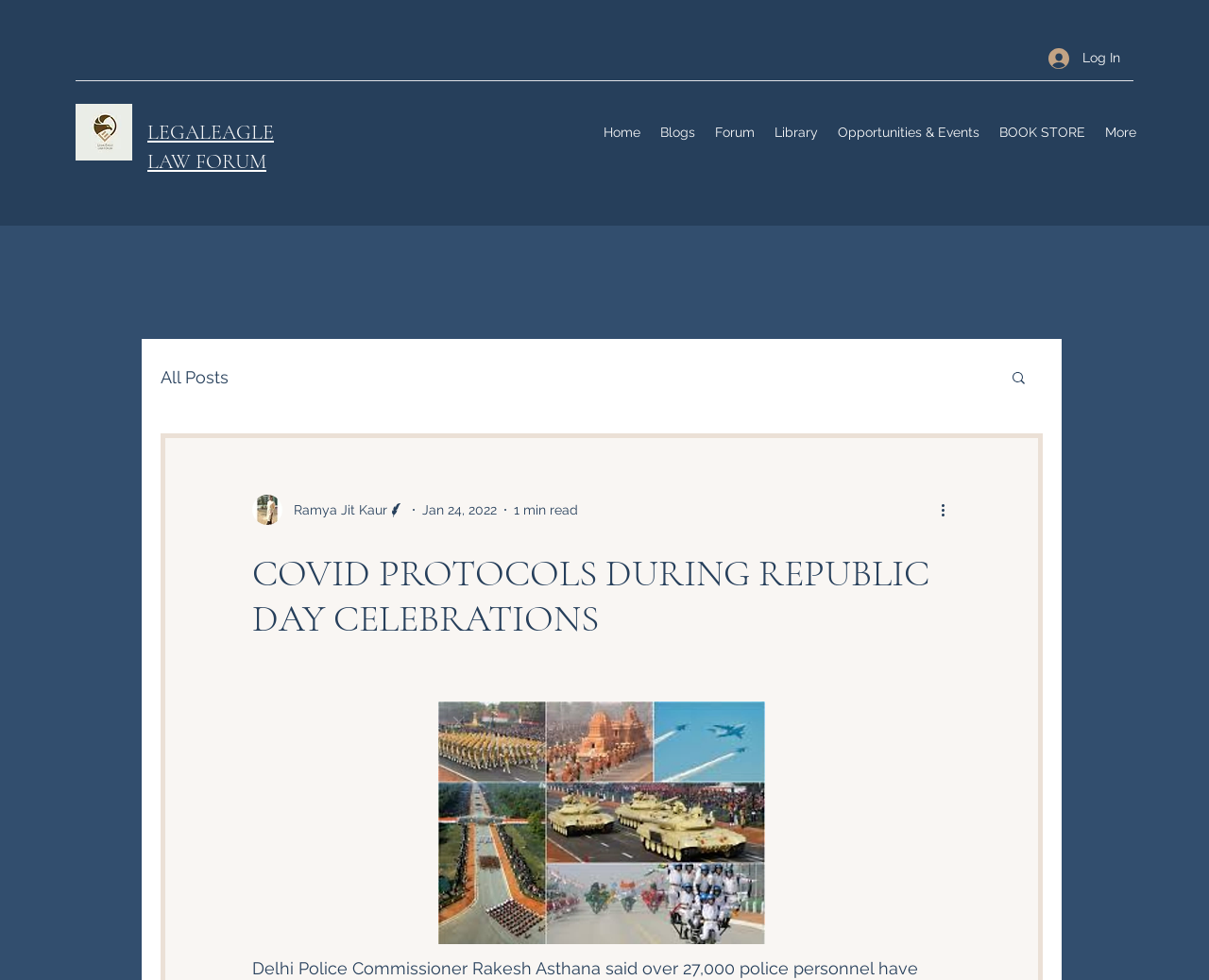Locate the bounding box coordinates of the region to be clicked to comply with the following instruction: "View the writer's profile". The coordinates must be four float numbers between 0 and 1, in the form [left, top, right, bottom].

[0.234, 0.51, 0.32, 0.53]